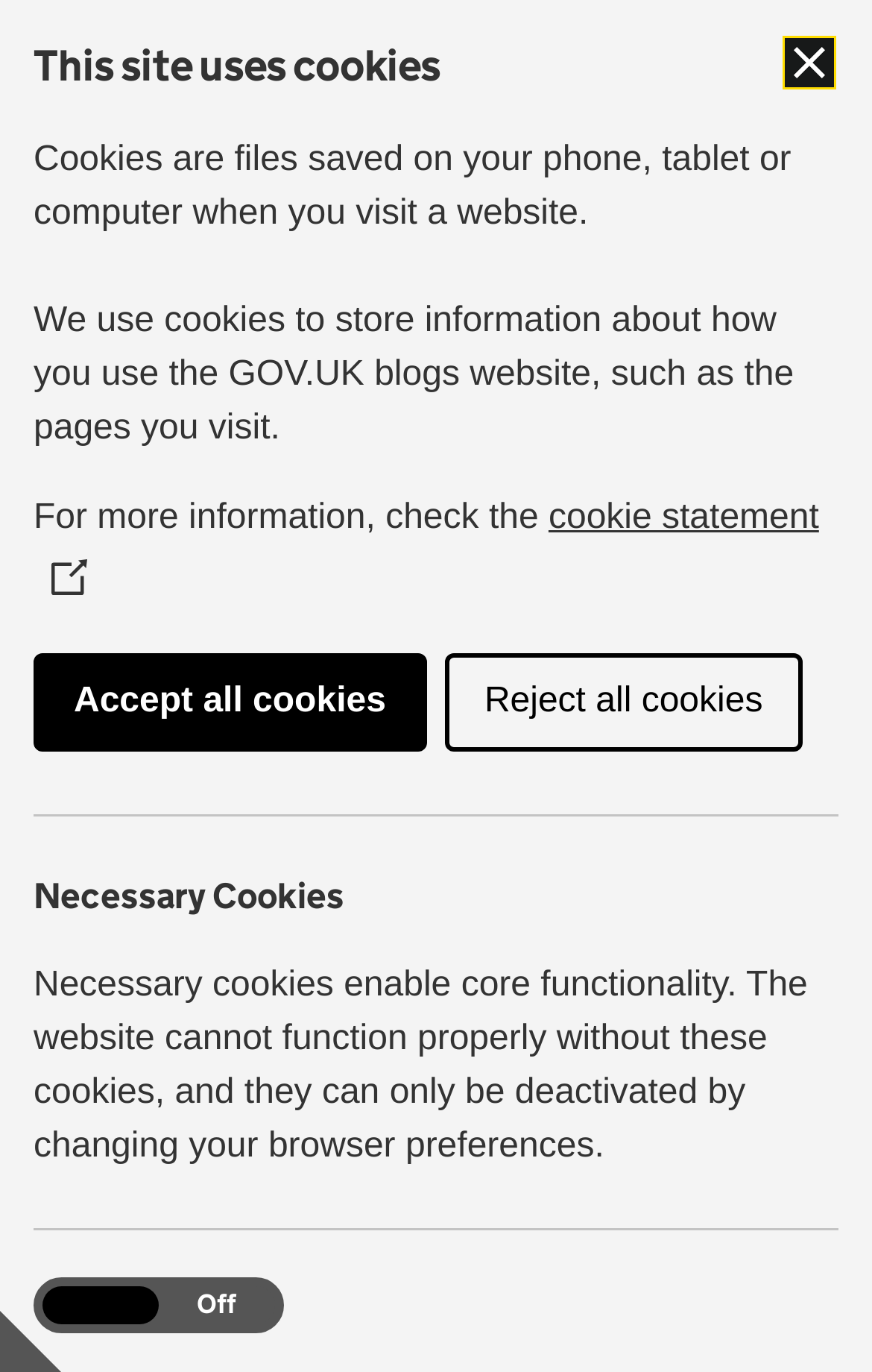What is the search function for?
Based on the screenshot, answer the question with a single word or phrase.

Search for: